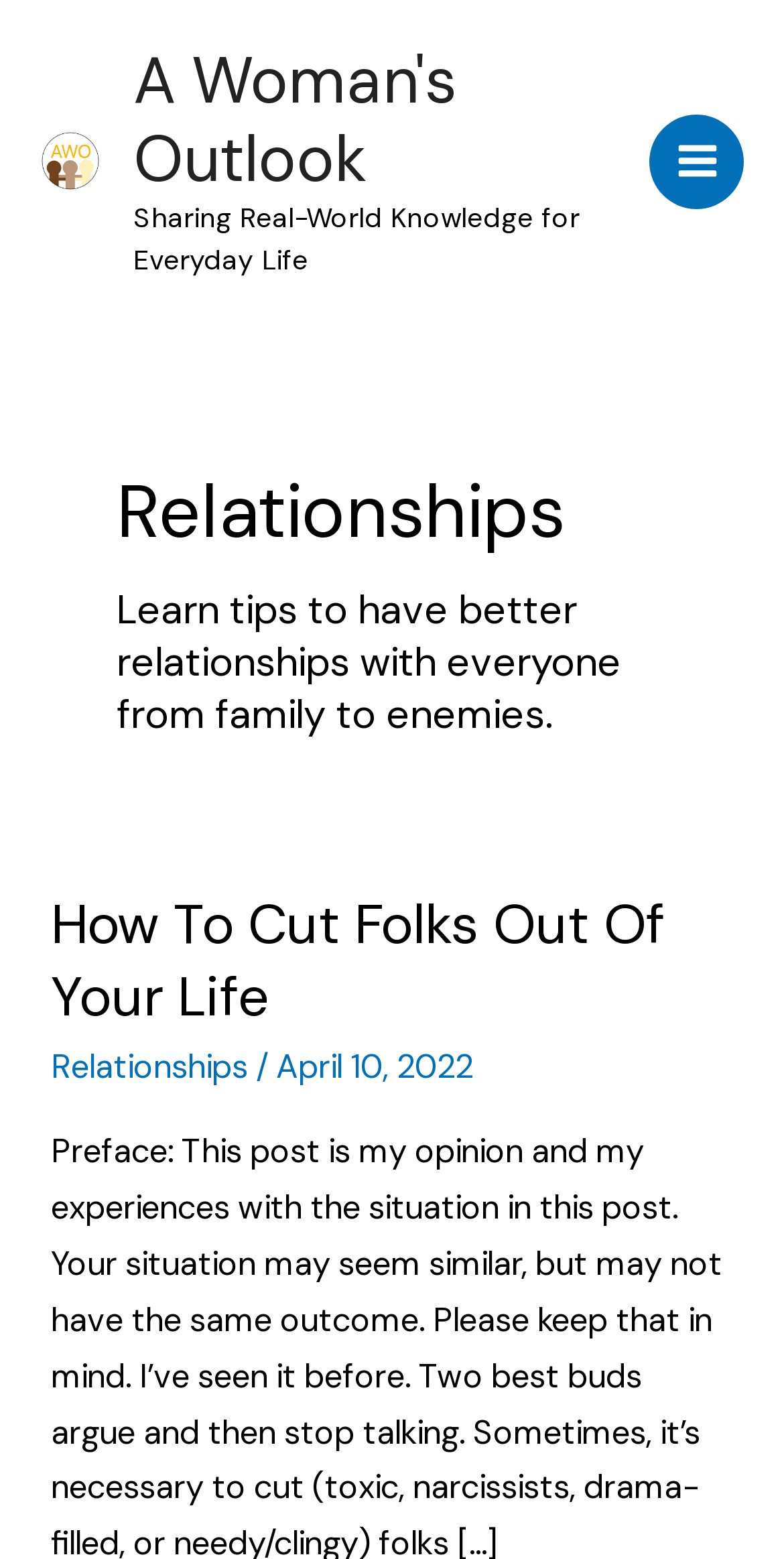Construct a thorough caption encompassing all aspects of the webpage.

This webpage is about relationships, specifically providing tips on how to have better relationships with everyone, including family and enemies. At the top left corner, there is a logo of "A Woman's Outlook" which features three figures of different skin tones locked in arms, representing people from all over the world. Next to the logo, the website's name "A Woman's Outlook" is written in a horizontal line. Below the logo, there is a tagline "Sharing Real-World Knowledge for Everyday Life".

On the top right corner, there is a main menu button. The webpage is divided into sections, with a heading "Relationships" at the top center. Below this heading, there is a subheading that summarizes the content of the webpage, which is "Learn tips to have better relationships with everyone from family to enemies." 

Under this subheading, there are two sections. The first section is about "How To Cut Folks Out Of Your Life", which includes a link to the article. The second section has a header with a link to "Relationships" and a date "April 10, 2022". There are a total of 5 links on the webpage, including the logo, the website's name, the main menu button, and the two links in the sections.